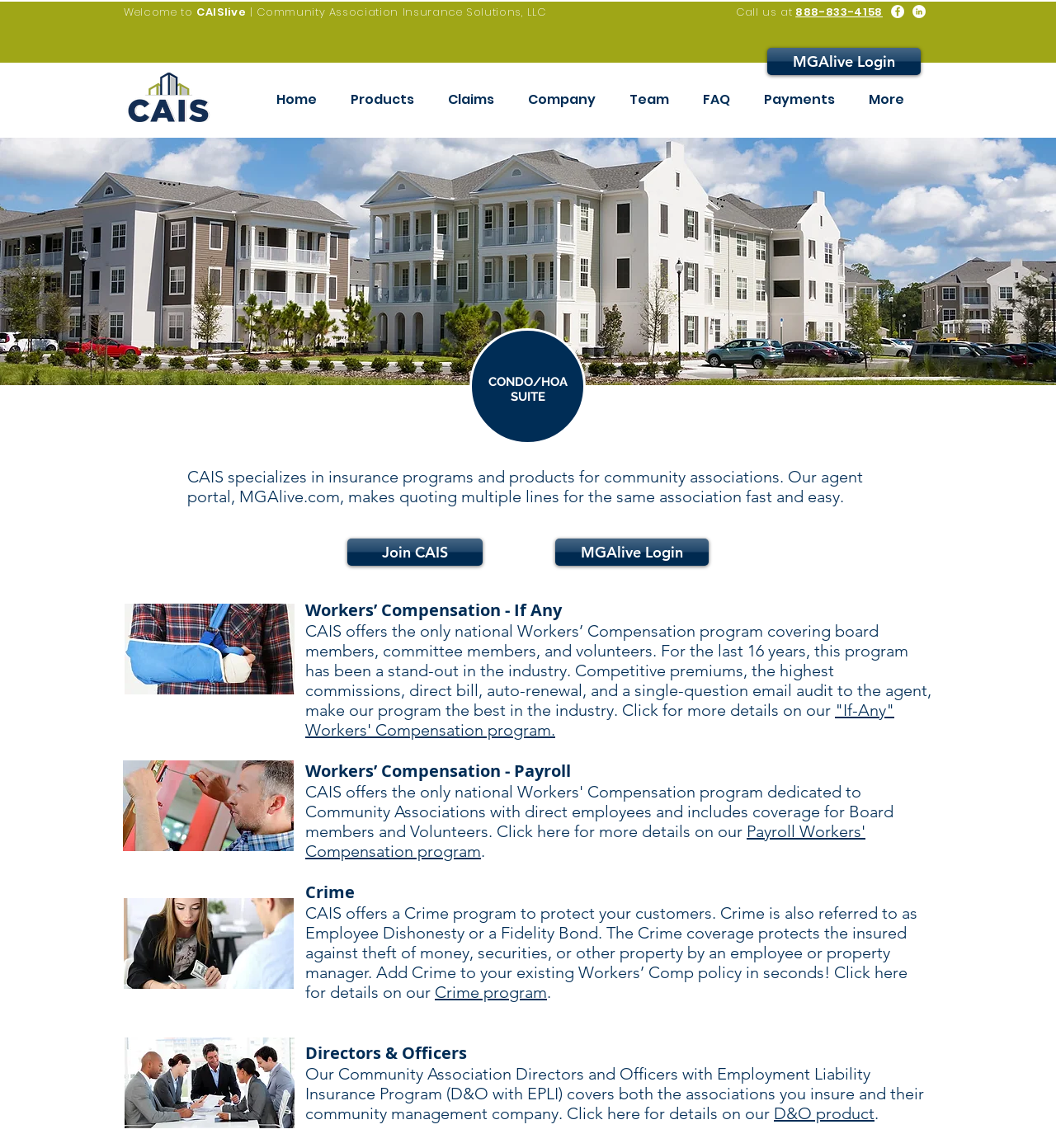What is the purpose of the Crime program?
Please provide a detailed answer to the question.

The Crime program, also referred to as Employee Dishonesty or Fidelity Bond, protects the insured against theft of money, securities, or other property by an employee or property manager, as described in the webpage's content sections.